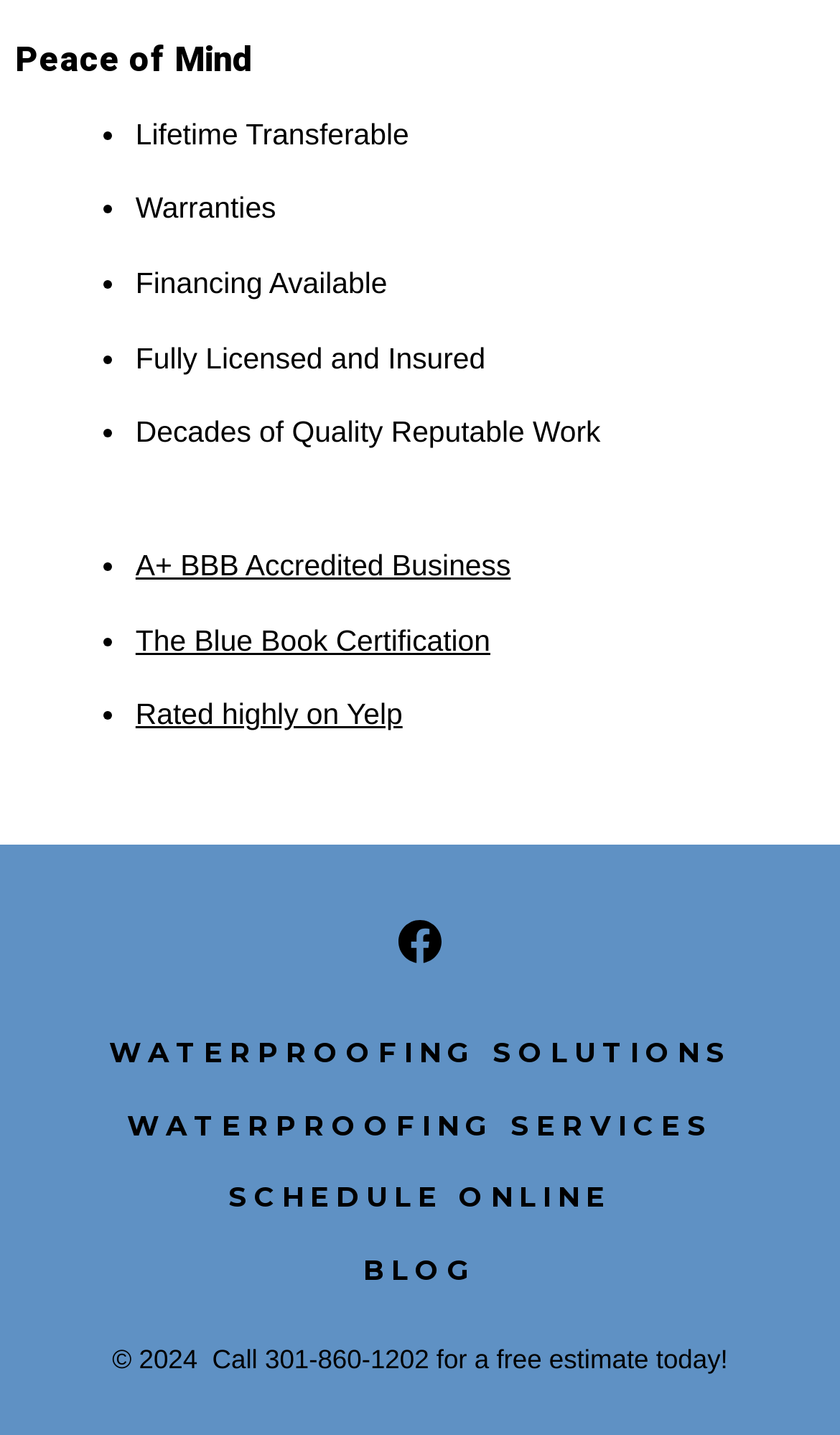Refer to the image and provide an in-depth answer to the question: 
What is the accreditation mentioned on the webpage?

The webpage has a link 'A+ BBB Accredited Business' which suggests that the business is accredited by the Better Business Bureau with an A+ rating.